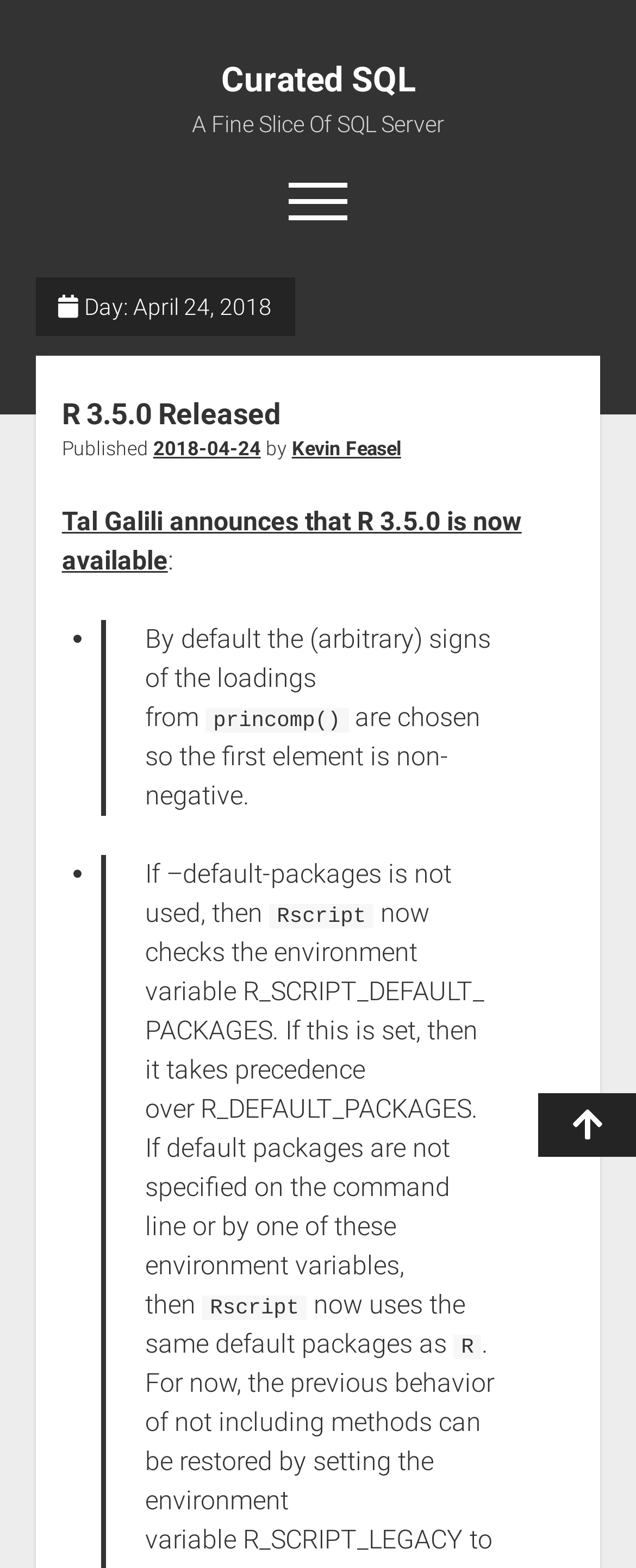What is the function of the button at the bottom right?
Using the image as a reference, deliver a detailed and thorough answer to the question.

The function of the button at the bottom right is to scroll to the top, which is indicated by the button element with text 'Scroll to the top ' at the bottom right of the webpage.